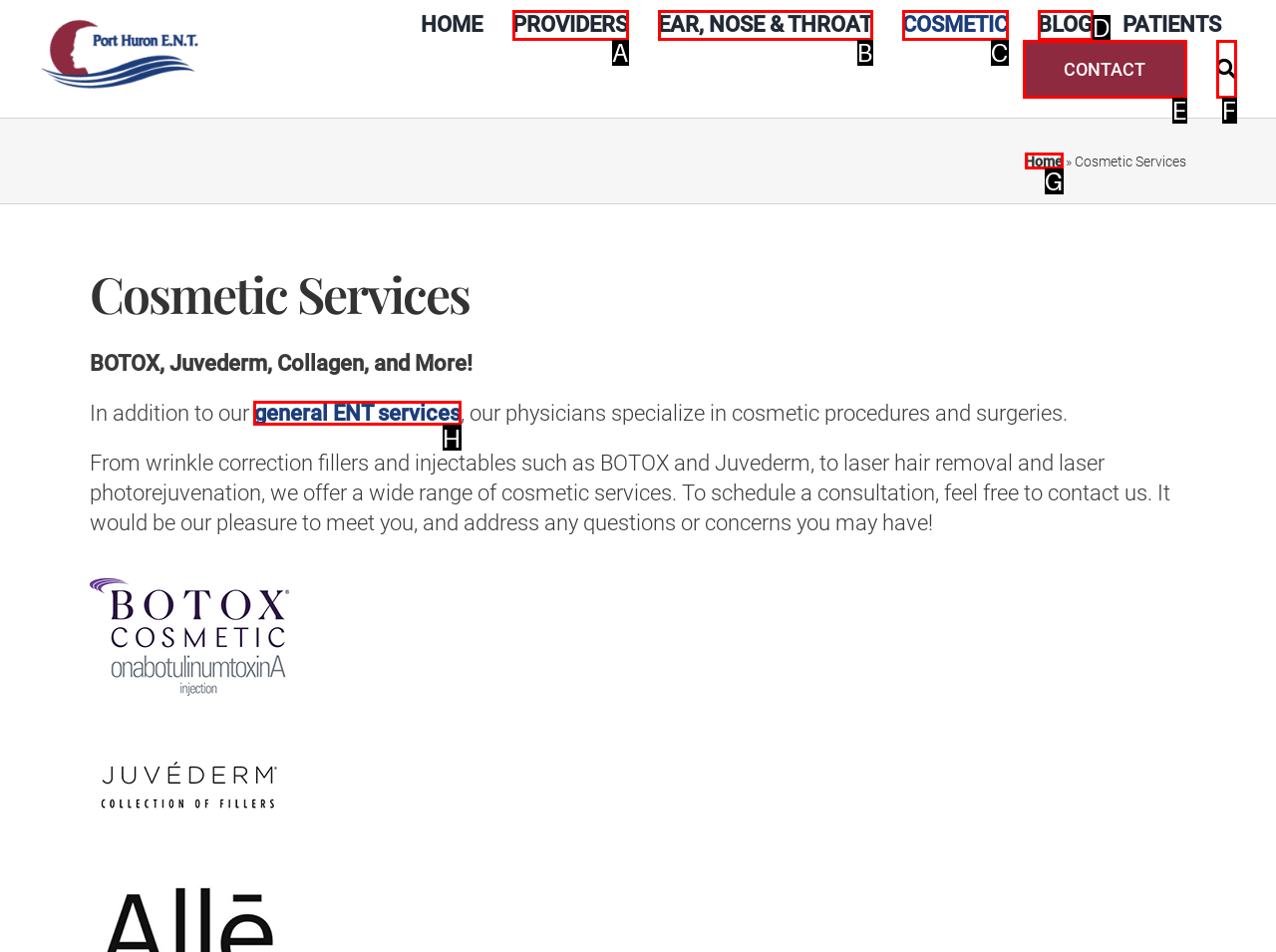Identify the letter of the UI element you need to select to accomplish the task: Click the general ENT services link.
Respond with the option's letter from the given choices directly.

H